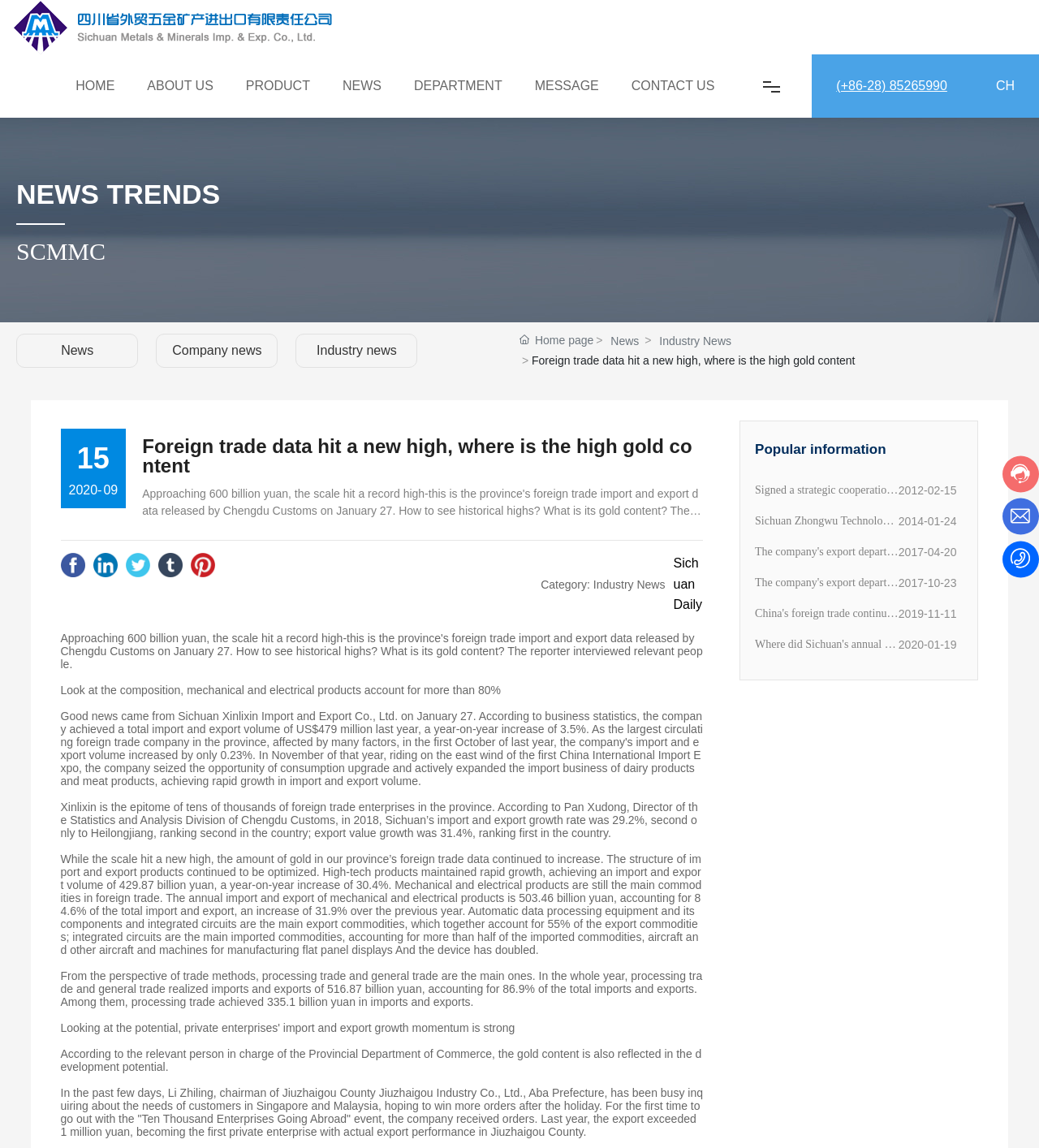Based on the image, please respond to the question with as much detail as possible:
What is the social media platform with an icon on the webpage?

The social media platform can be found in the bottom-left corner of the webpage, where there are icons for various social media platforms, including Facebook, Linkedin, Twitter, Tumblr, and Pinterest.